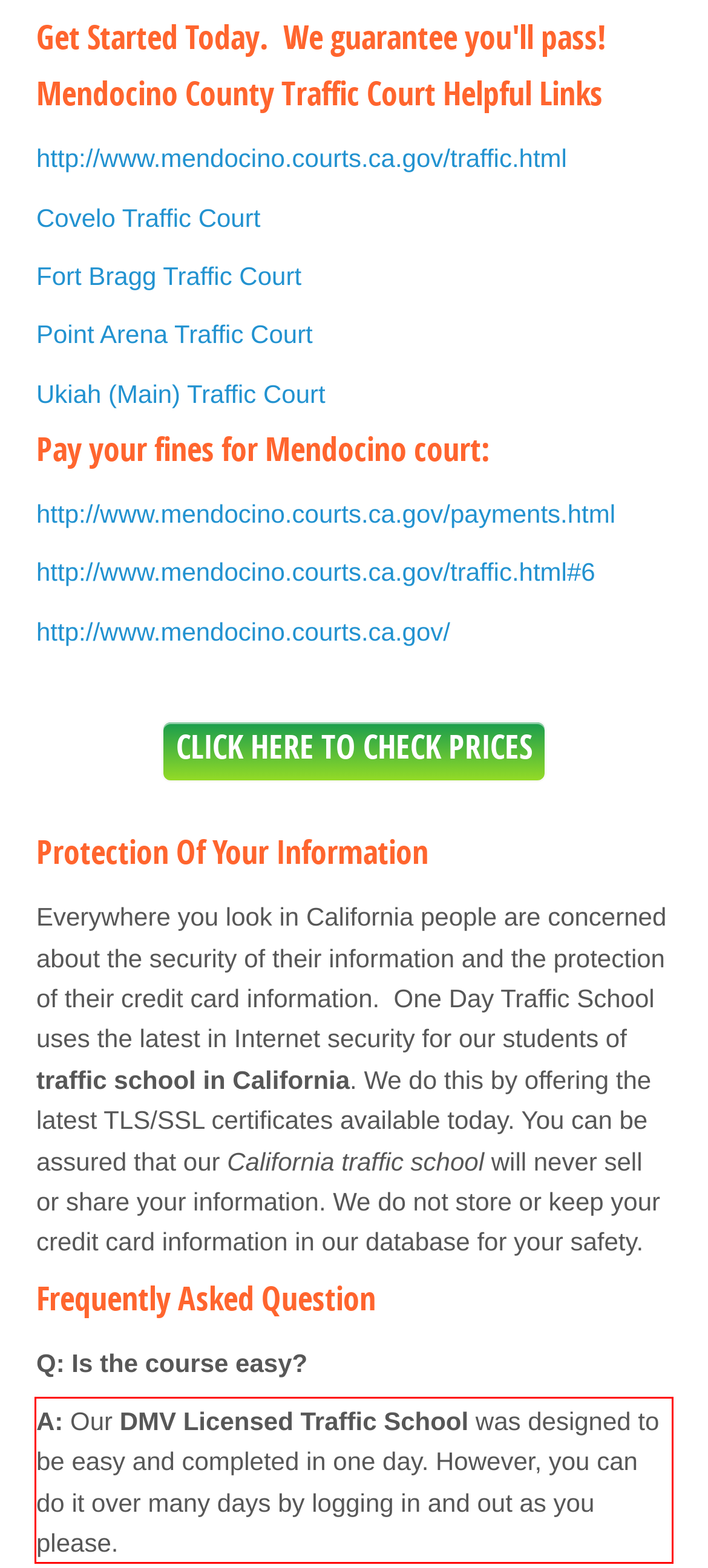Review the webpage screenshot provided, and perform OCR to extract the text from the red bounding box.

A: Our DMV Licensed Traffic School was designed to be easy and completed in one day. However, you can do it over many days by logging in and out as you please.